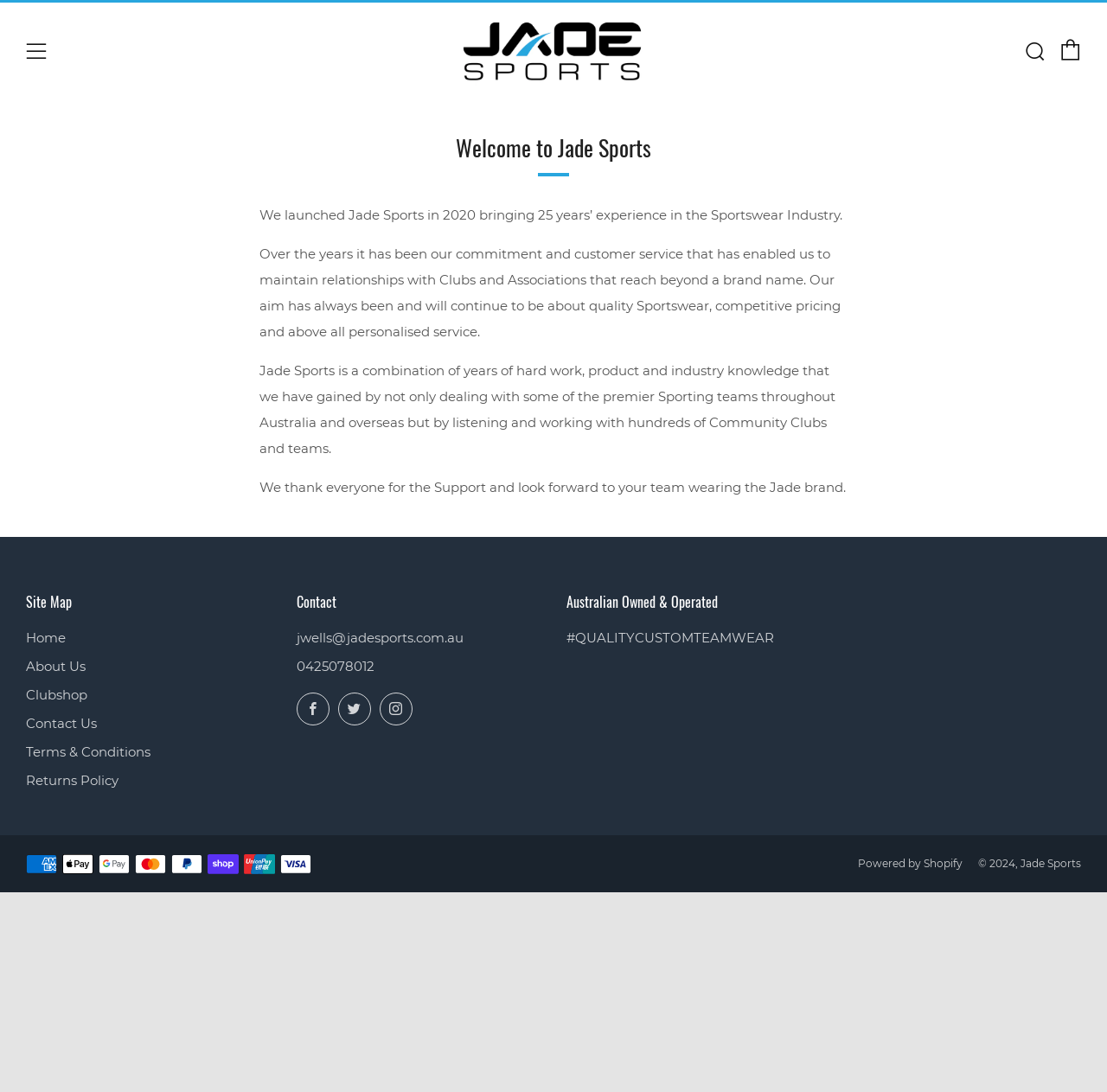Use a single word or phrase to answer the question: 
How many years of experience does Jade Sports have in the Sportswear Industry?

25 years